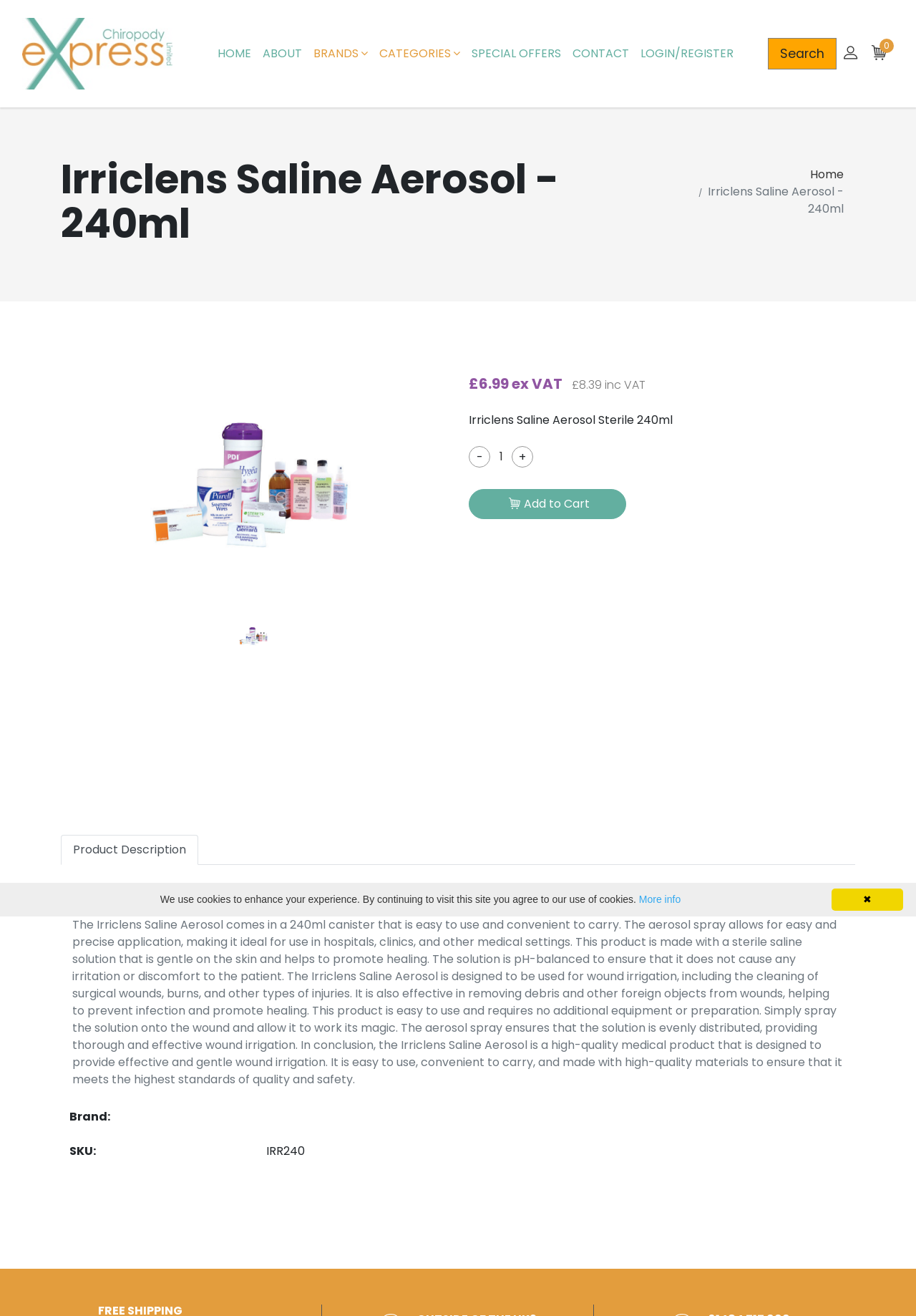How many tabs are there in the product description section?
Ensure your answer is thorough and detailed.

I found the number of tabs in the product description section by looking at the tablist element which contains two tabs, 'Product Description' and another one which is not specified.